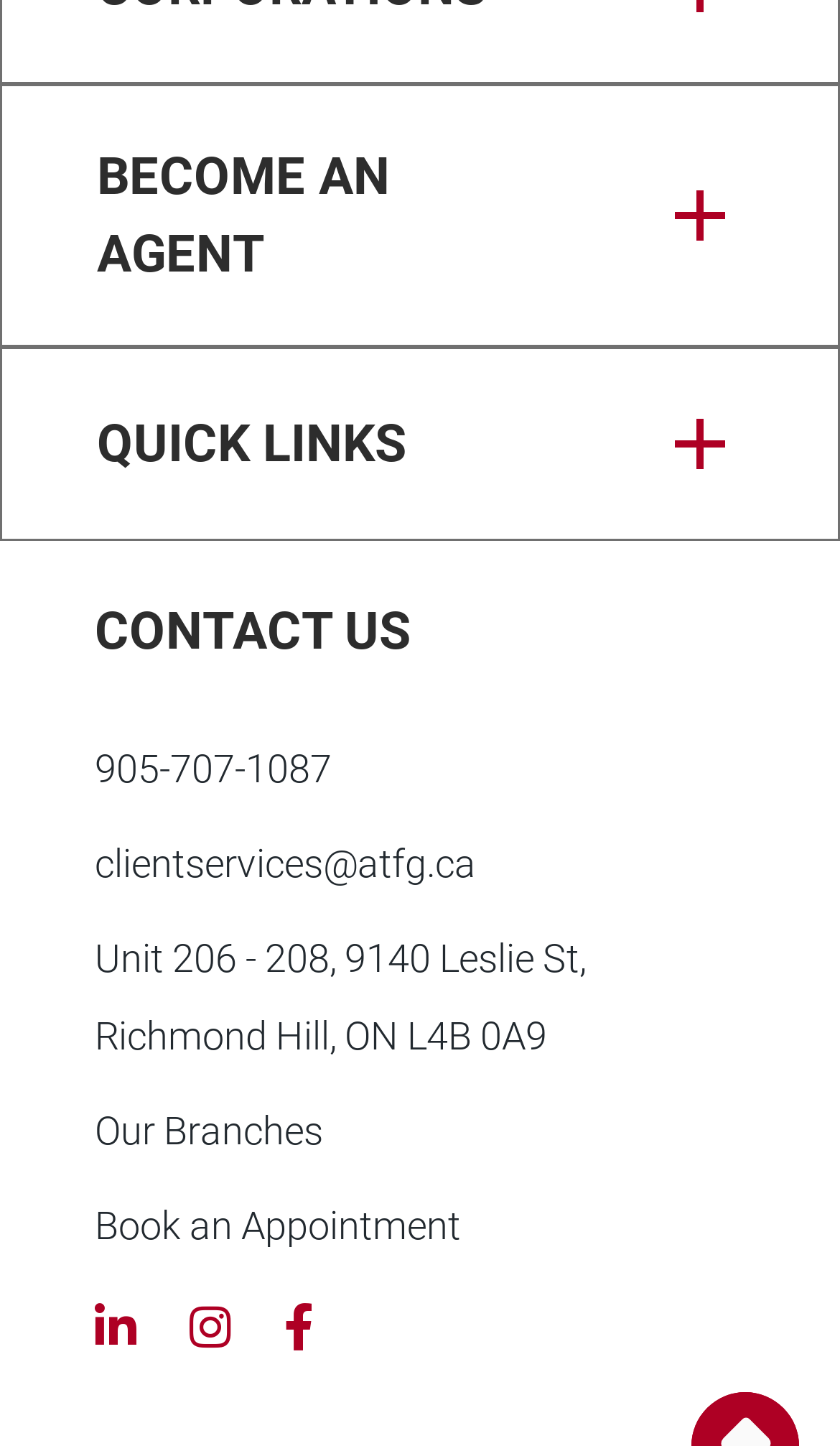Identify the bounding box coordinates of the area that should be clicked in order to complete the given instruction: "Contact us". The bounding box coordinates should be four float numbers between 0 and 1, i.e., [left, top, right, bottom].

[0.051, 0.375, 0.949, 0.5]